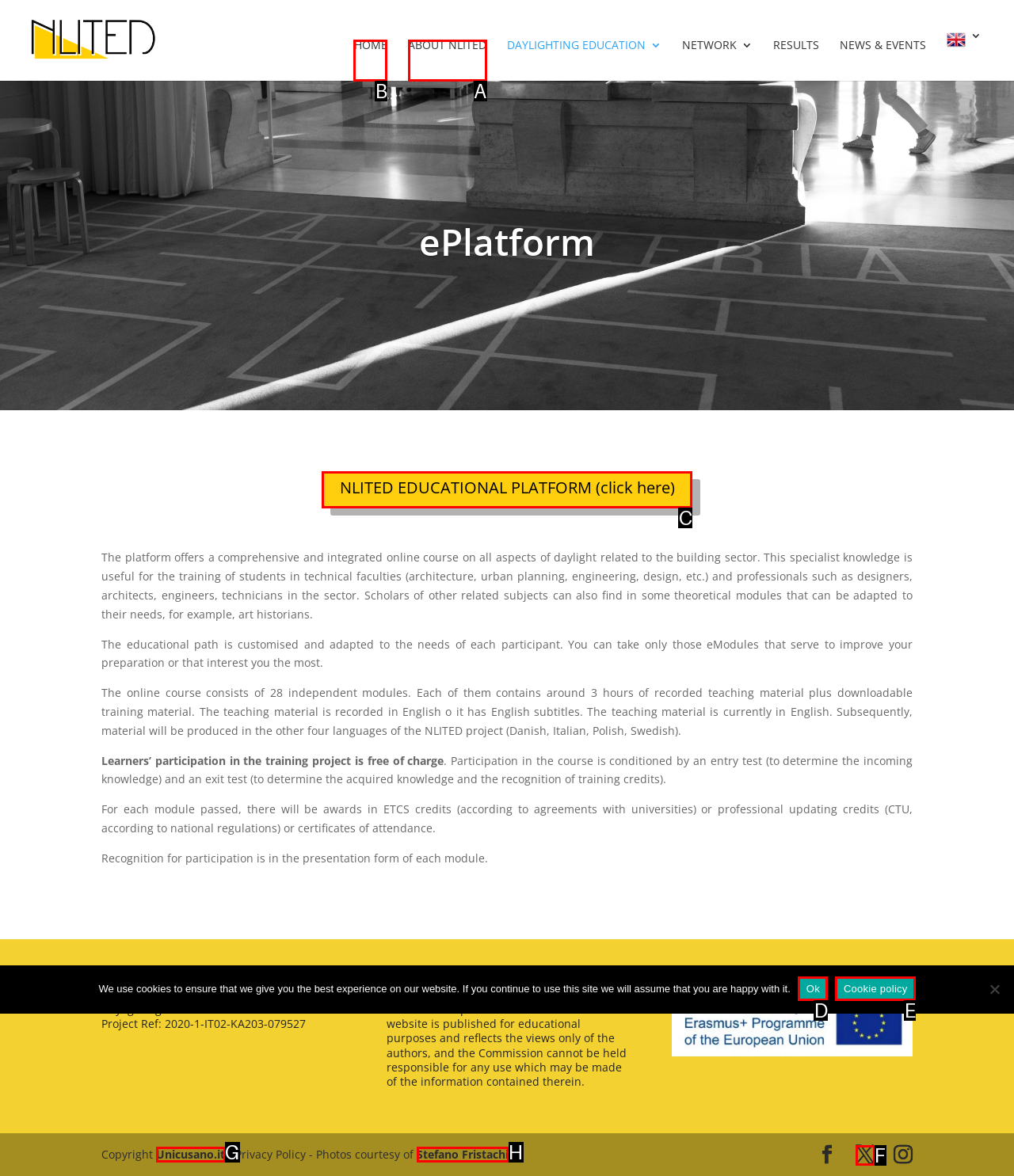Choose the letter that corresponds to the correct button to accomplish the task: Click on the HOME link
Reply with the letter of the correct selection only.

B